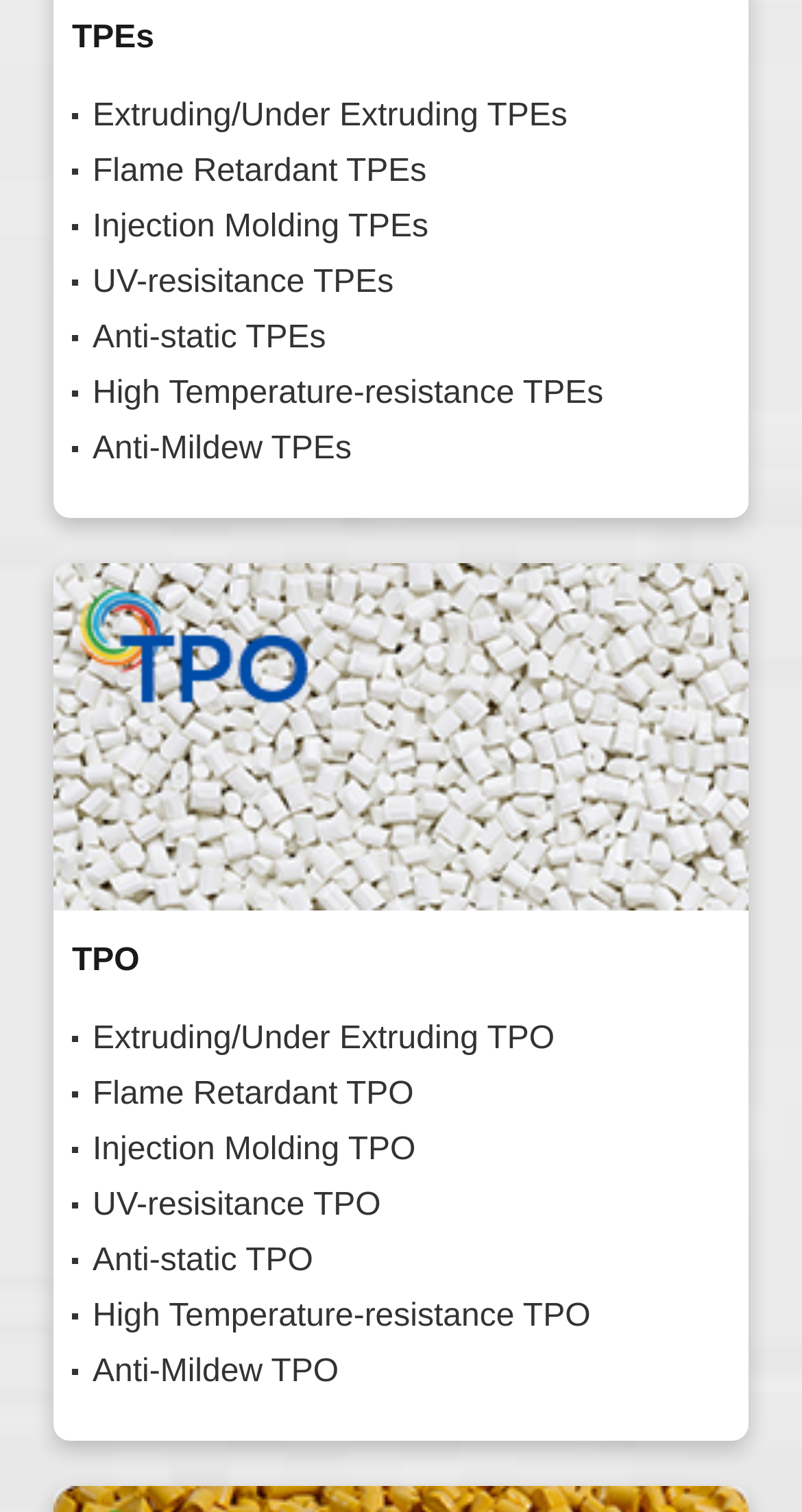Locate the bounding box coordinates of the area that needs to be clicked to fulfill the following instruction: "Learn about TPO". The coordinates should be in the format of four float numbers between 0 and 1, namely [left, top, right, bottom].

[0.067, 0.373, 0.933, 0.603]